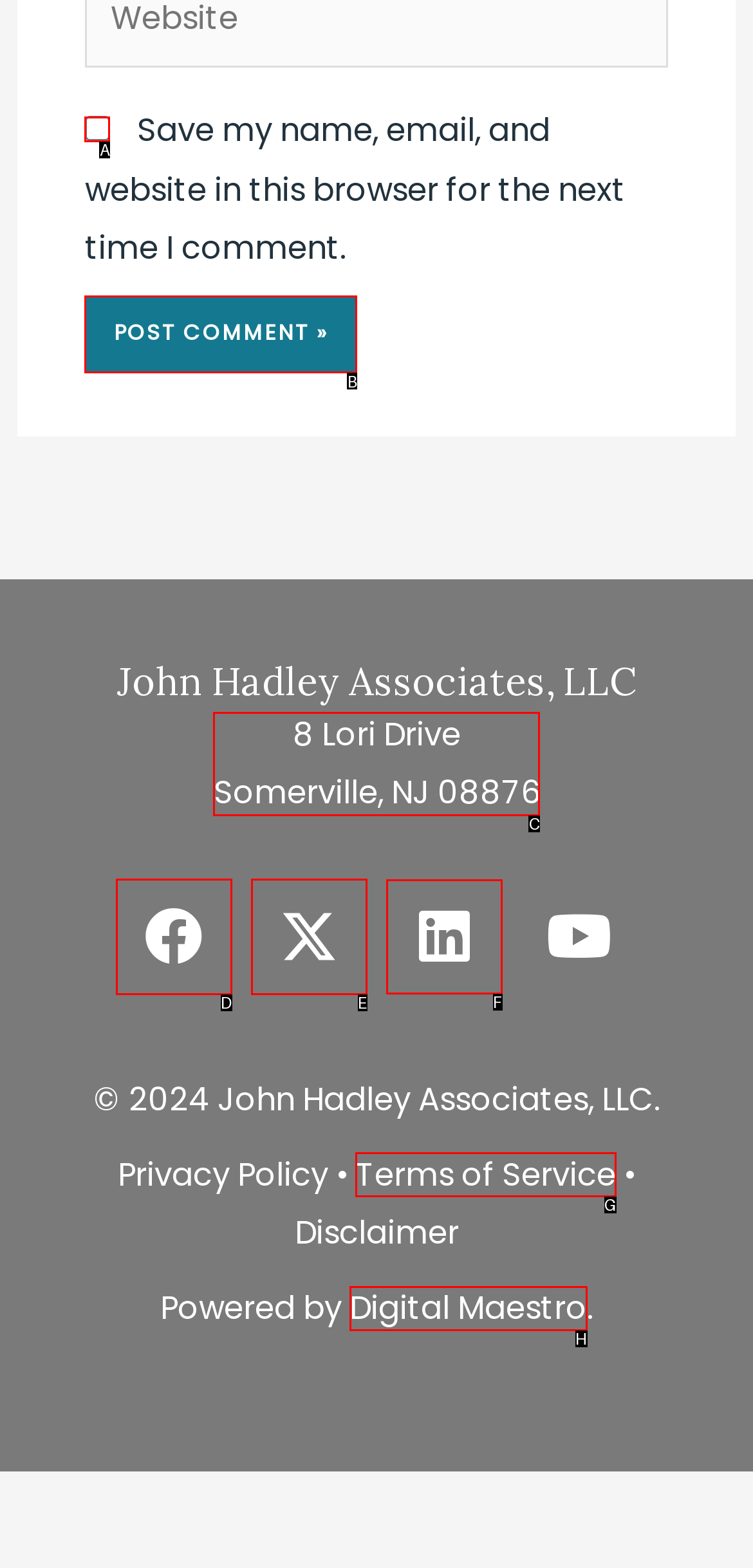Which HTML element should be clicked to complete the task: Go to the LinkedIn page? Answer with the letter of the corresponding option.

F